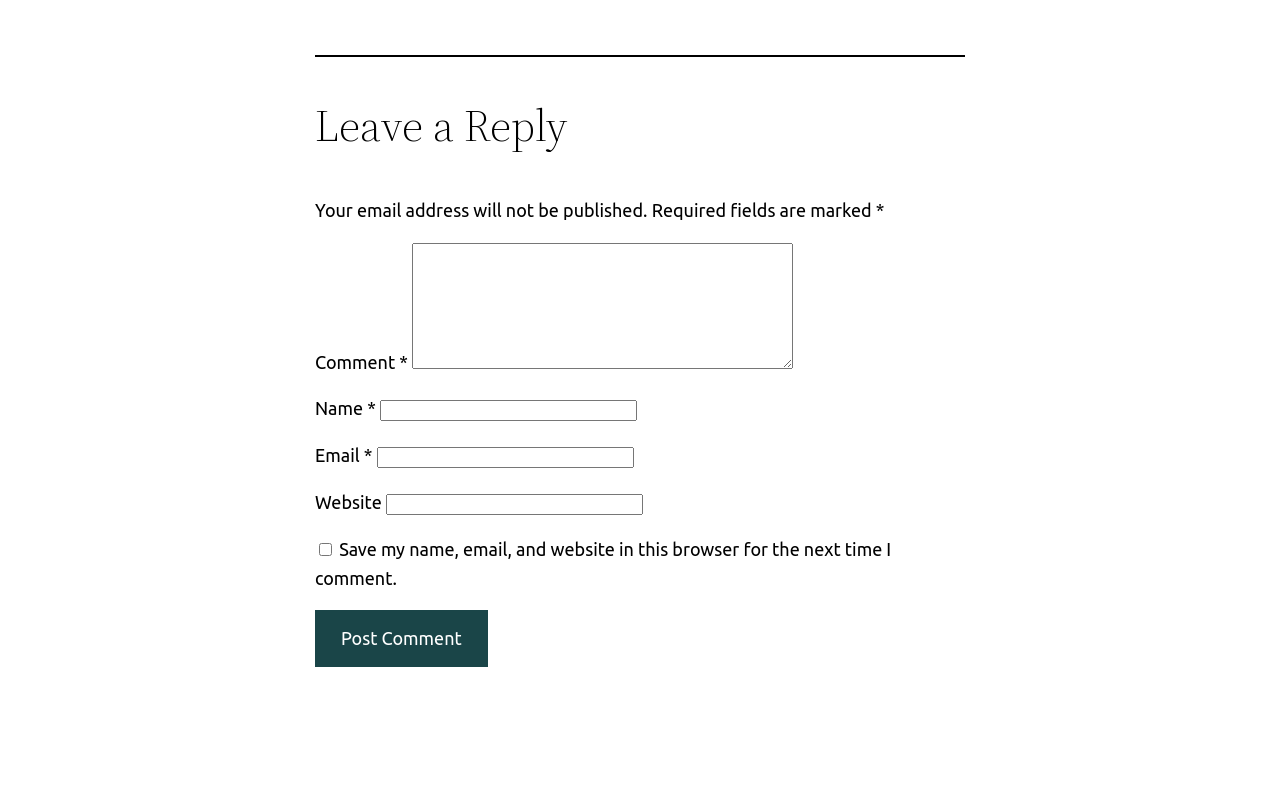Given the element description, predict the bounding box coordinates in the format (top-left x, top-left y, bottom-right x, bottom-right y), using floating point numbers between 0 and 1: parent_node: Comment * name="comment"

[0.322, 0.301, 0.621, 0.458]